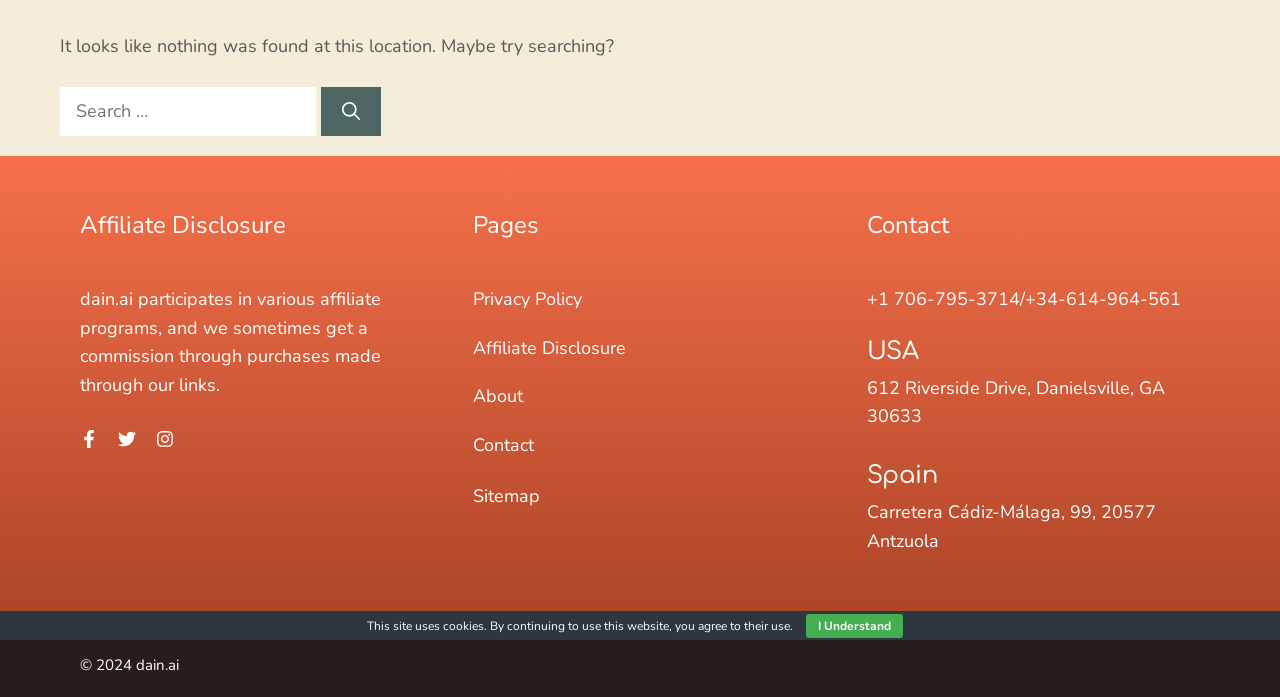Using the given element description, provide the bounding box coordinates (top-left x, top-left y, bottom-right x, bottom-right y) for the corresponding UI element in the screenshot: Sitemap

[0.37, 0.694, 0.422, 0.729]